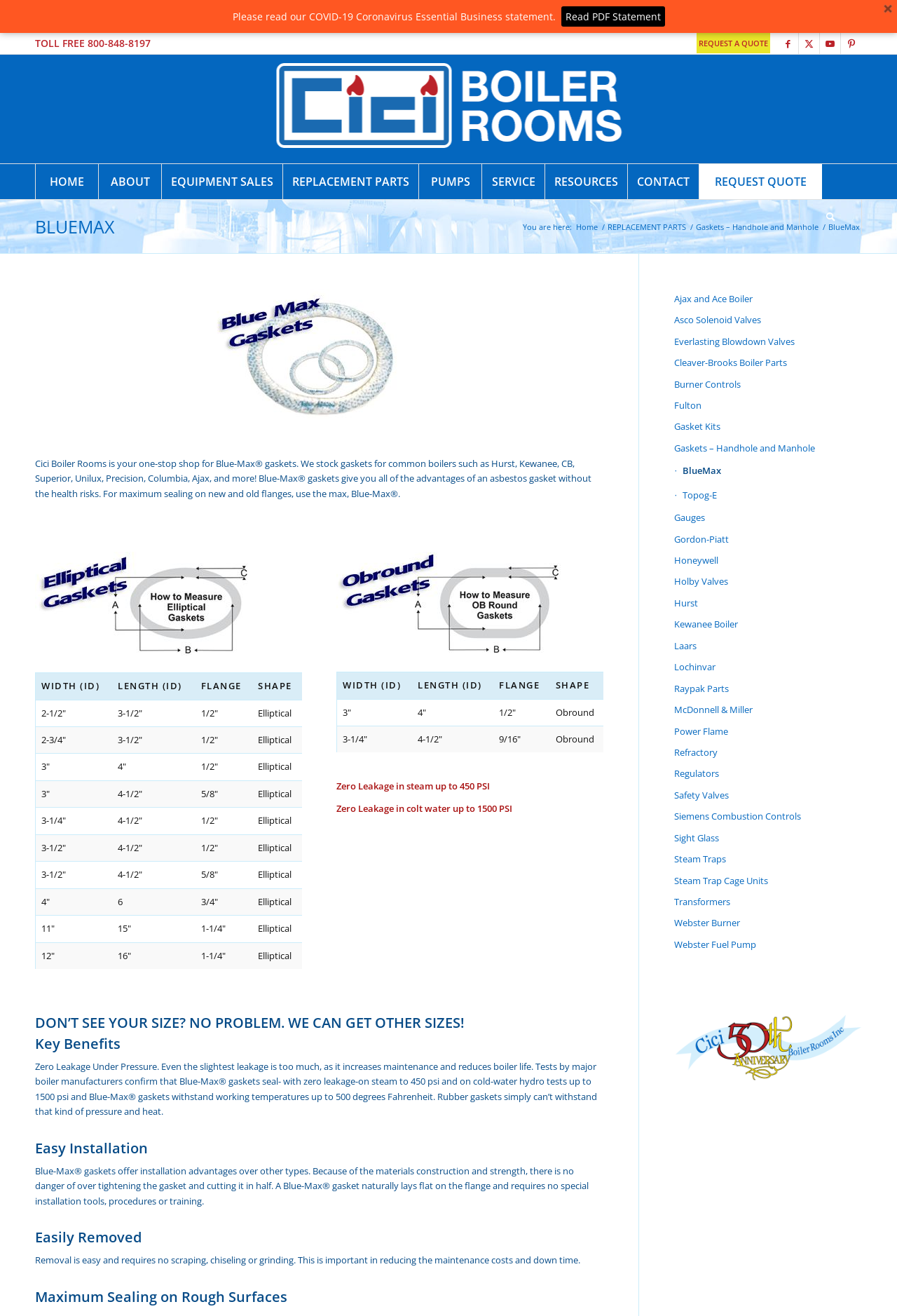How many rows are there in the table?
Based on the content of the image, thoroughly explain and answer the question.

I counted the number of rows in the table by looking at the table structure and found that there are 5 rows with grid cells containing information about the gaskets.